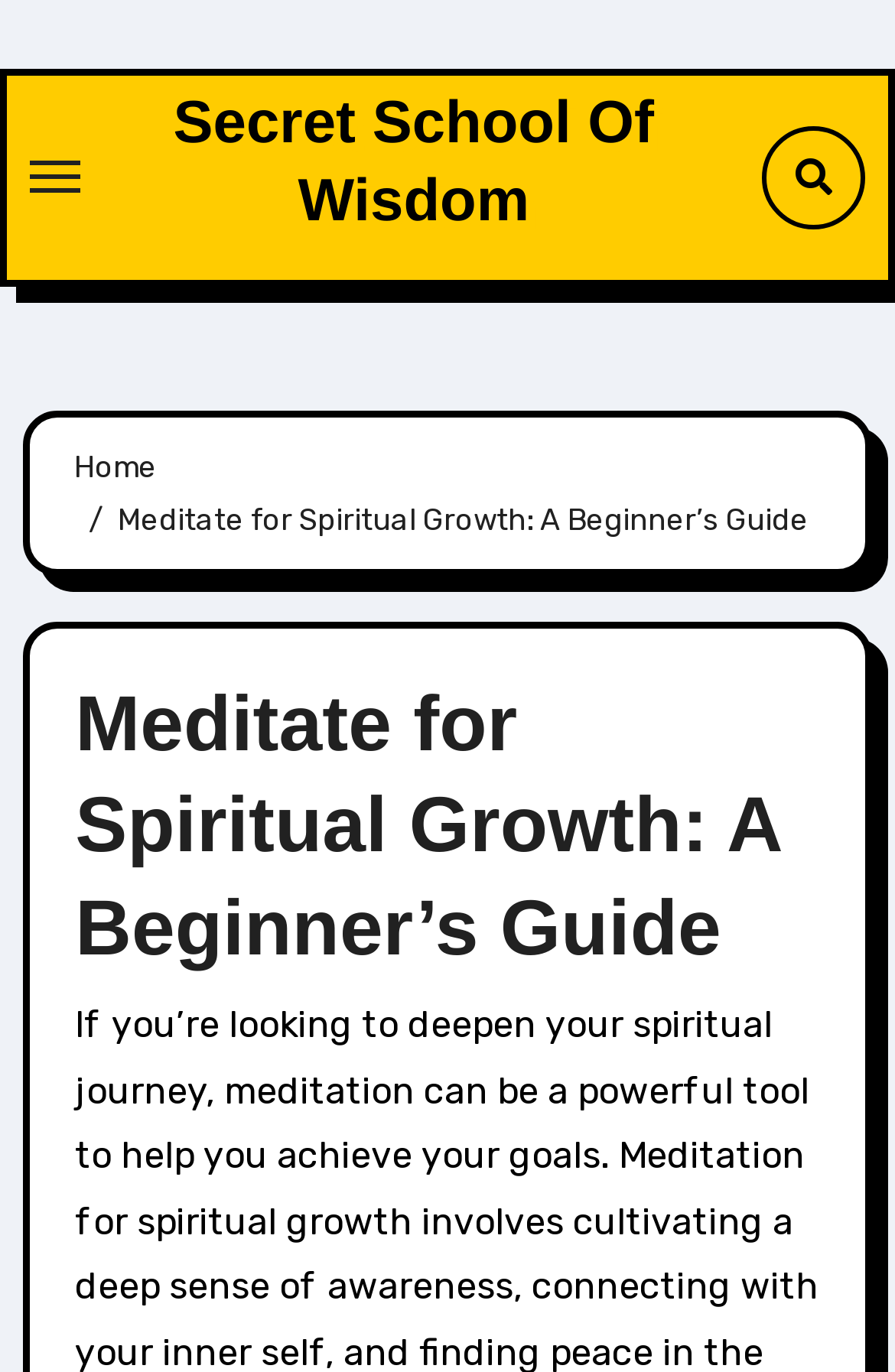Give a detailed explanation of the elements present on the webpage.

The webpage is focused on meditation for spiritual growth, with a clear and concise title "Meditate for Spiritual Growth: A Beginner's Guide" at the top. 

On the top left, there is a button to toggle navigation, which controls the navbar. To the right of the button, there is a link to "Secret School Of Wisdom". On the top right, there is a link with an icon represented by "\uf002". 

Below the top section, there is a navigation section with breadcrumbs, which includes a "Home" link and the current page title "Meditate for Spiritual Growth: A Beginner’s Guide". 

Further down, there is a prominent heading with the same title "Meditate for Spiritual Growth: A Beginner’s Guide", which likely introduces the main content of the webpage.